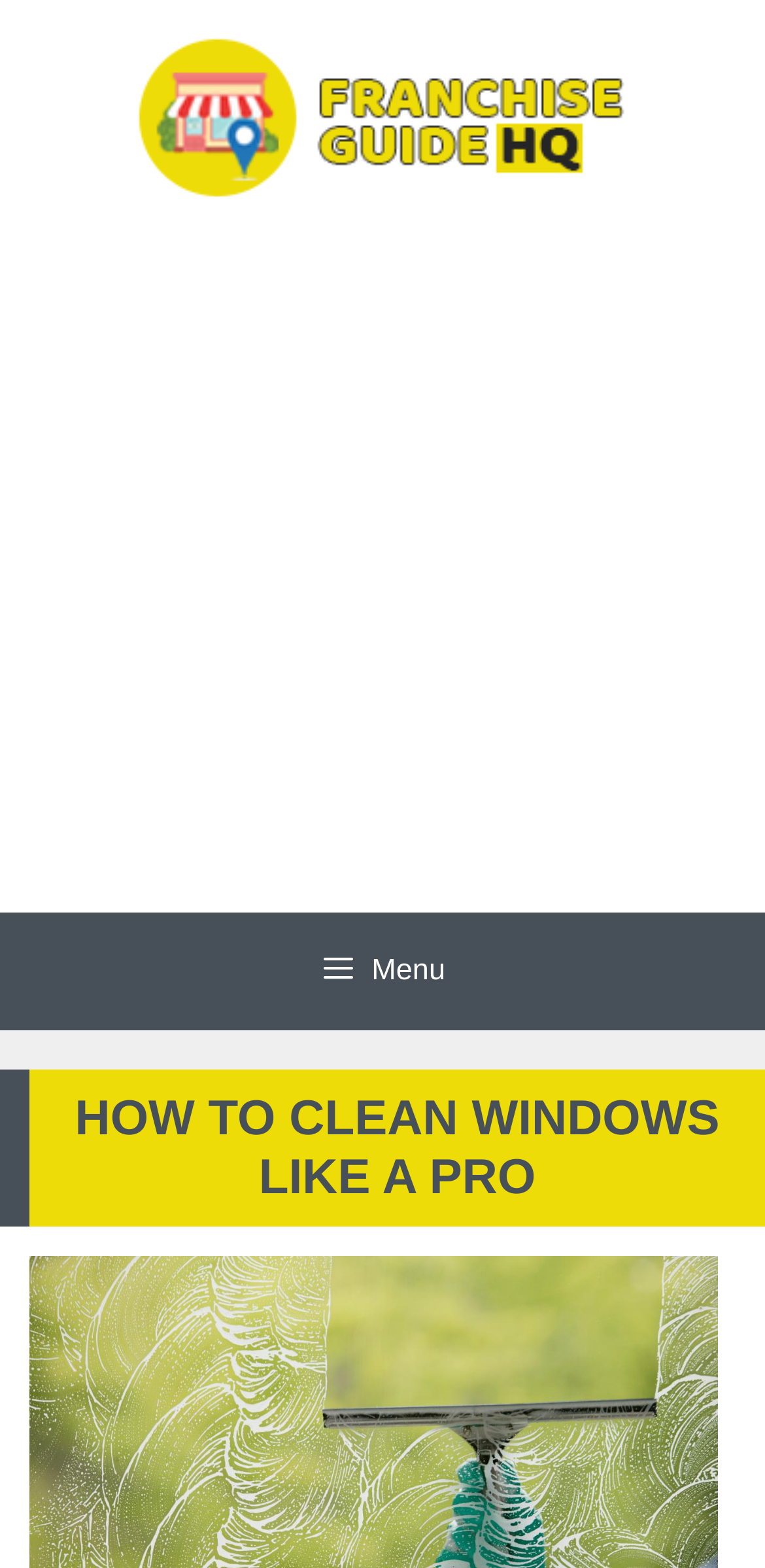Is the primary navigation menu currently expanded?
Respond to the question with a well-detailed and thorough answer.

I examined the button element with the menu icon and found that its 'expanded' property is set to 'False', indicating that the primary navigation menu is not currently expanded.